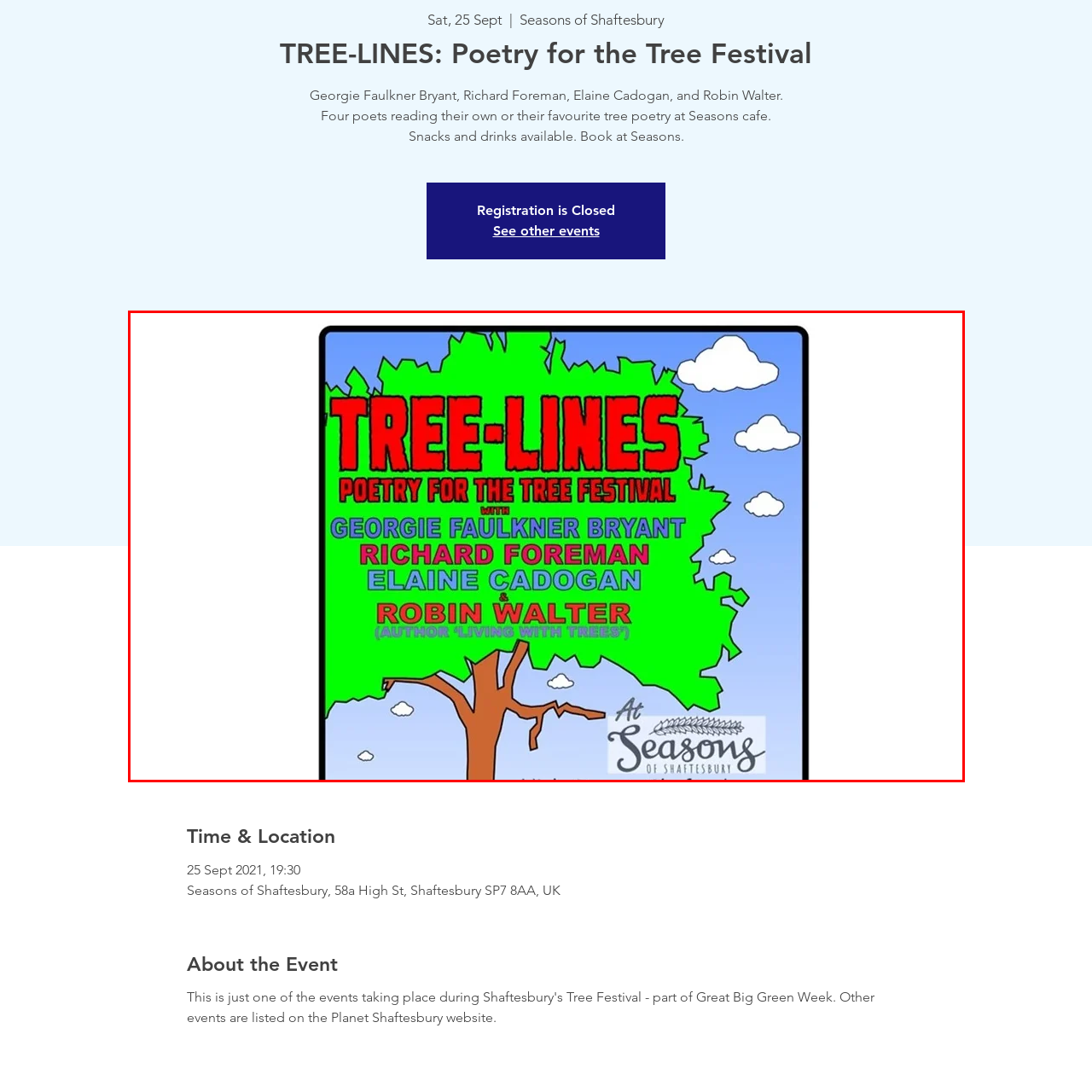Generate a detailed caption for the image that is outlined by the red border.

The image showcases a vibrant promotional poster for an event titled "TREE-LINES: Poetry for the Tree Festival." Set against a bright blue sky adorned with fluffy white clouds, the poster features a large, green tree graphic at its center. The title "TREE-LINES" is prominently displayed in bold red letters at the top, capturing immediate attention. Below the title, the tagline "Poetry for the Tree Festival" is presented in a smaller typeface.

The names of four featured poets—Georgie Faulkner Bryant, Richard Foreman, Elaine Cadogan, and Robin Walter—are artistically positioned beneath the title, with Robin Walter noted as the author of "Living with Trees." At the bottom of the poster, the location is indicated with a stylish logo reading "At Seasons of Shaftesbury," adding context to the event. The overall design combines whimsical elements with a clear message about the celebration of tree-themed poetry, inviting viewers to engage with nature through literary expression.